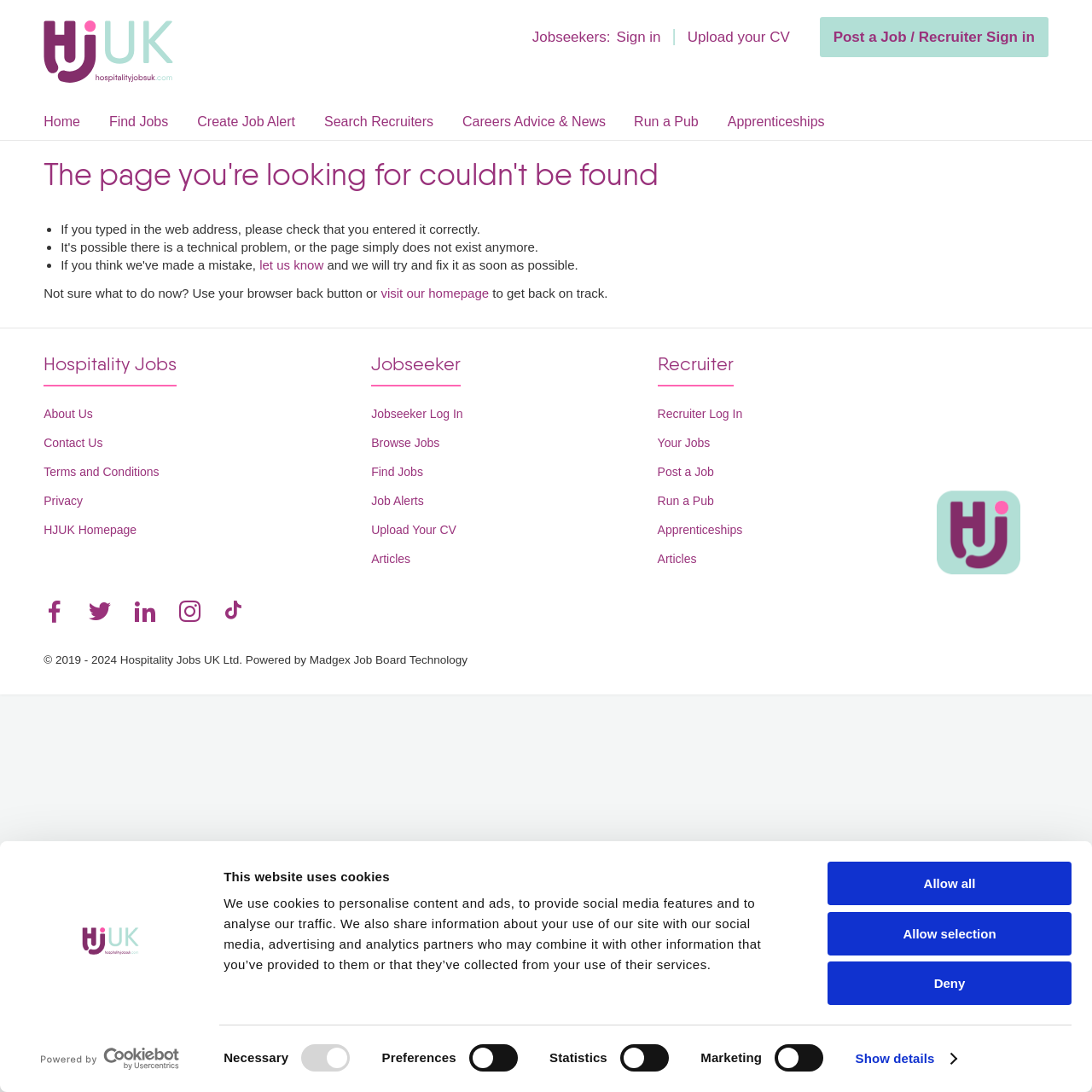Determine the main headline from the webpage and extract its text.

The page you're looking for couldn't be found